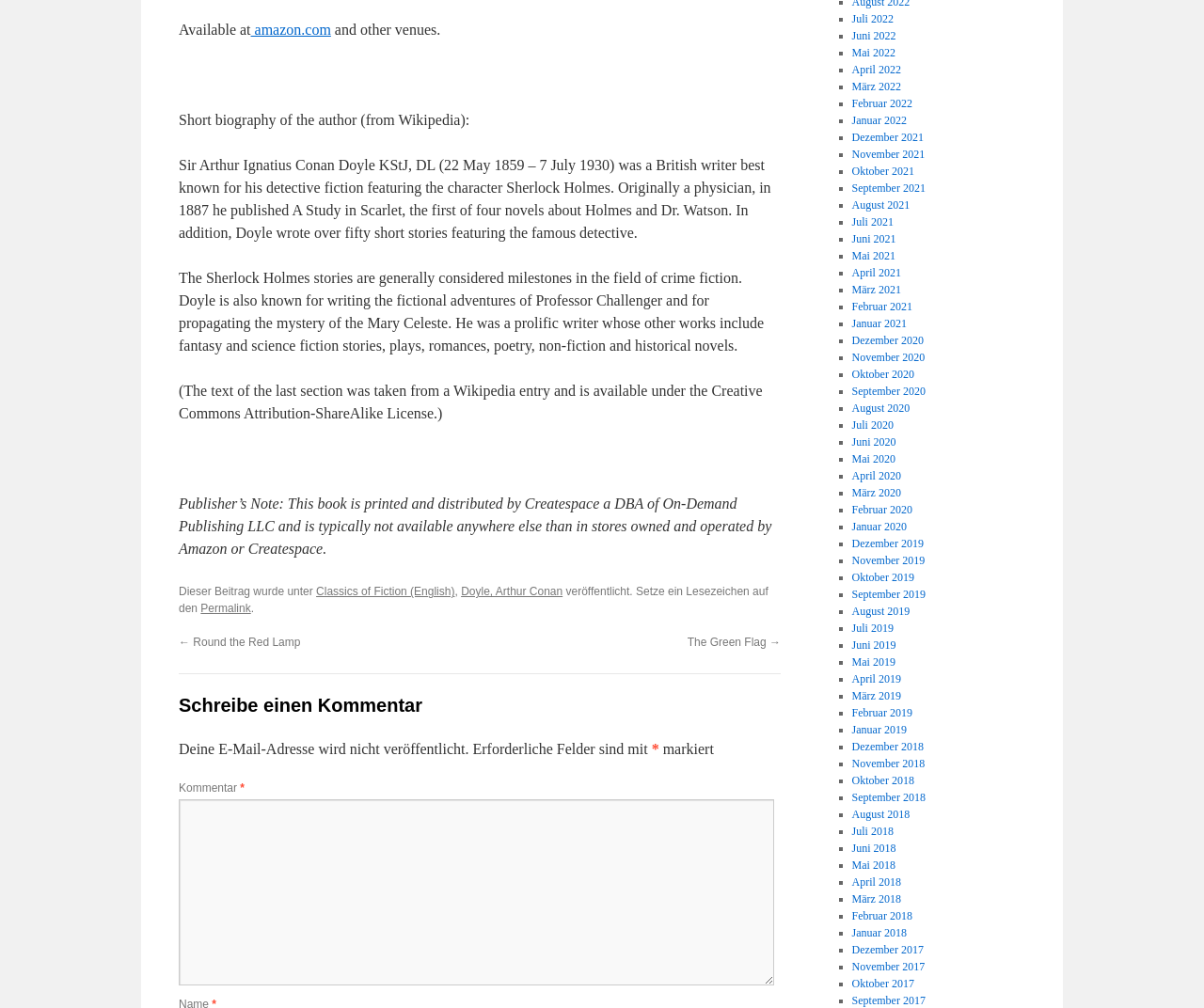Identify the bounding box coordinates for the UI element described as follows: "← Round the Red Lamp". Ensure the coordinates are four float numbers between 0 and 1, formatted as [left, top, right, bottom].

[0.148, 0.631, 0.25, 0.644]